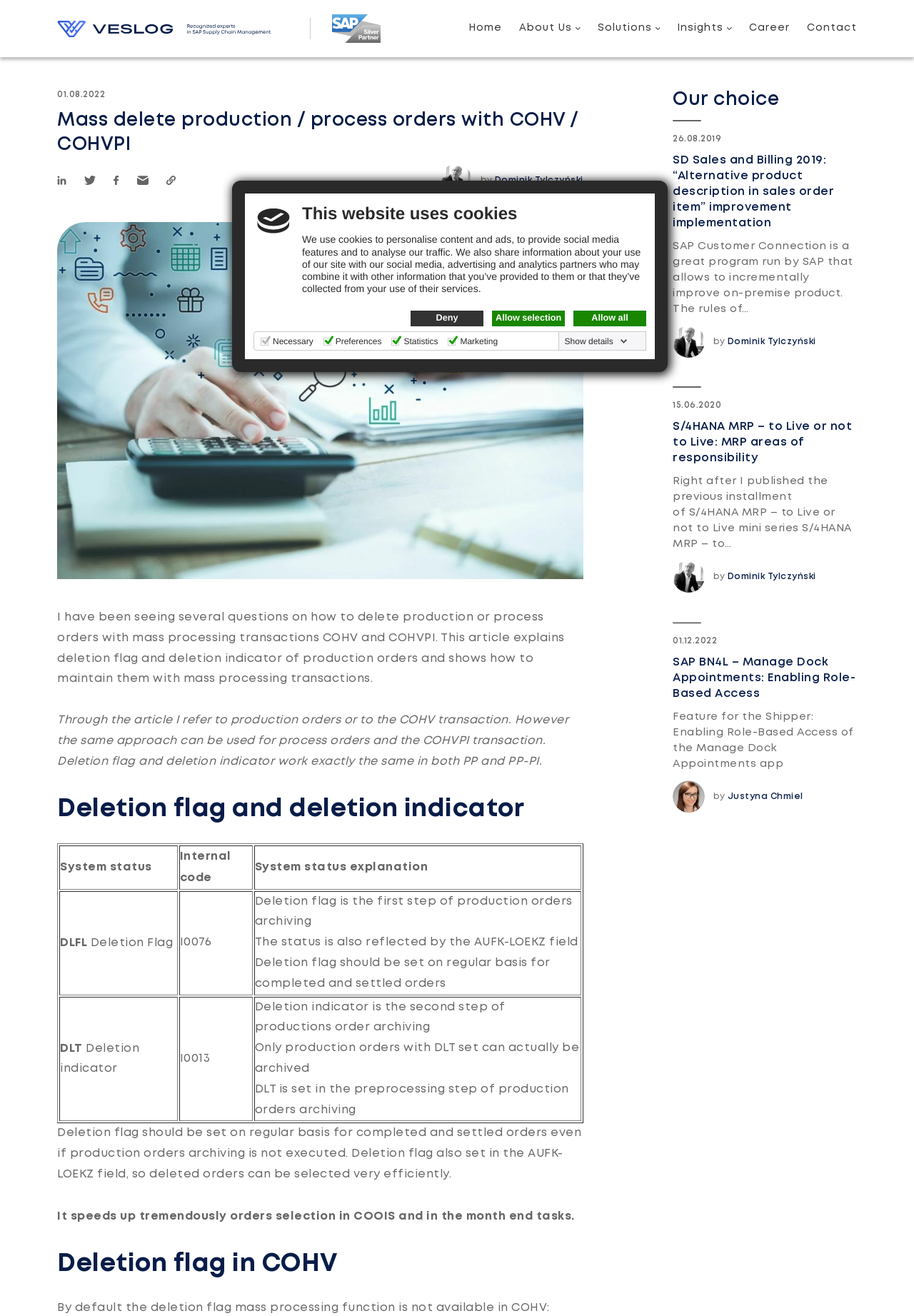Provide a short answer to the following question with just one word or phrase: Is deletion flag mass processing function available in COHV by default?

No